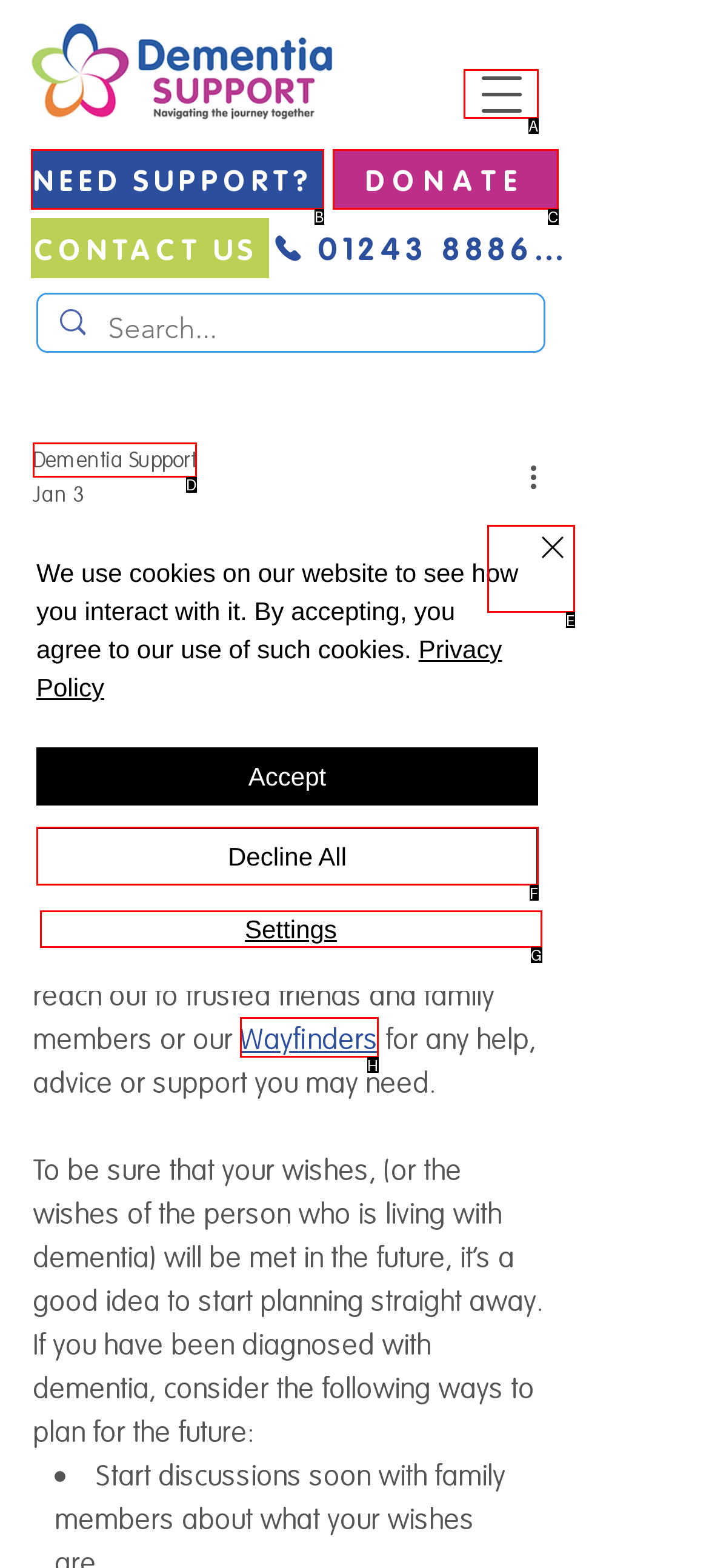Match the HTML element to the given description: Settings
Indicate the option by its letter.

G